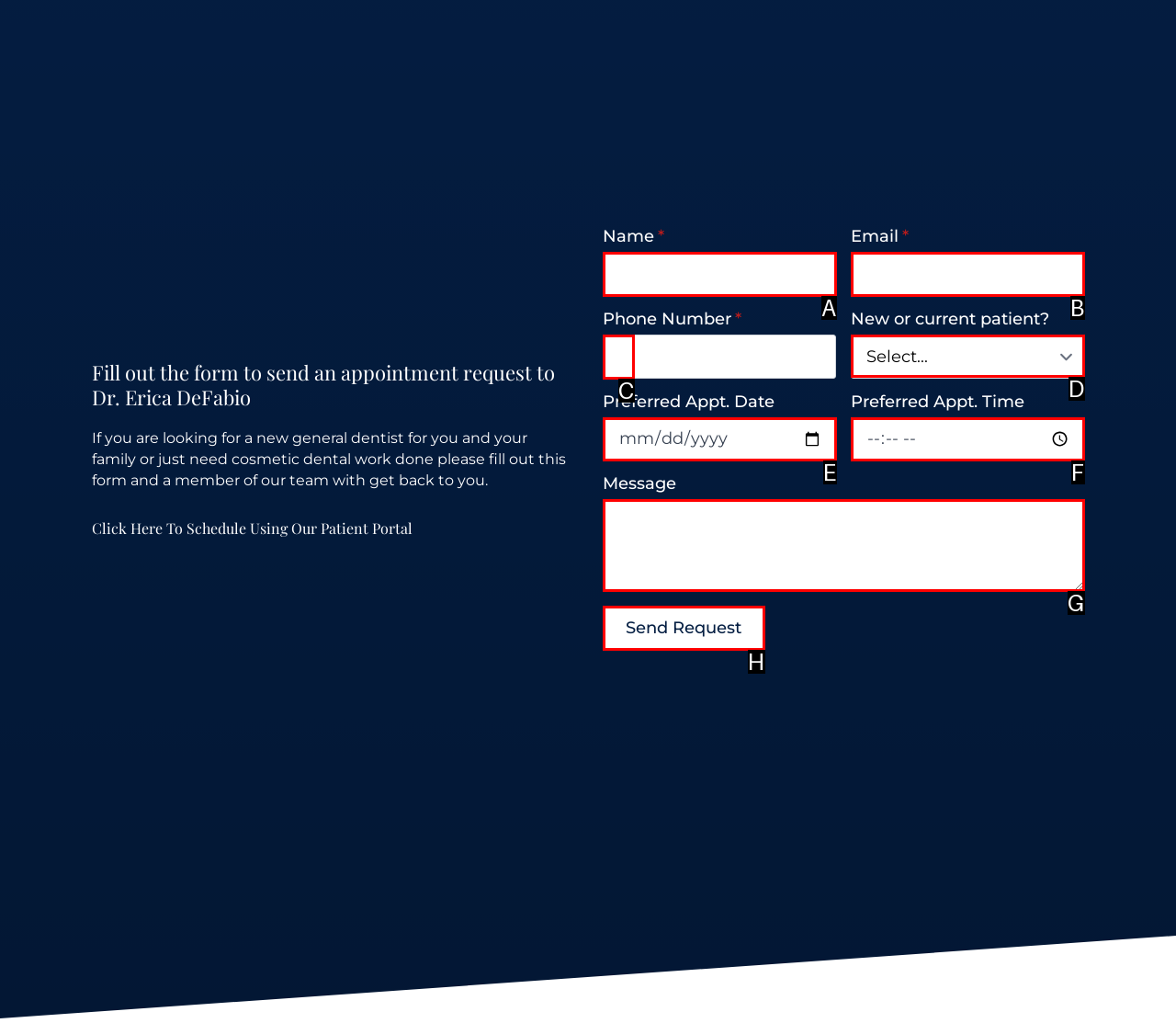Select the option that matches the description: parent_node: HP Name aria-describedby="hpname" name="fields[hpname]". Answer with the letter of the correct option directly.

C